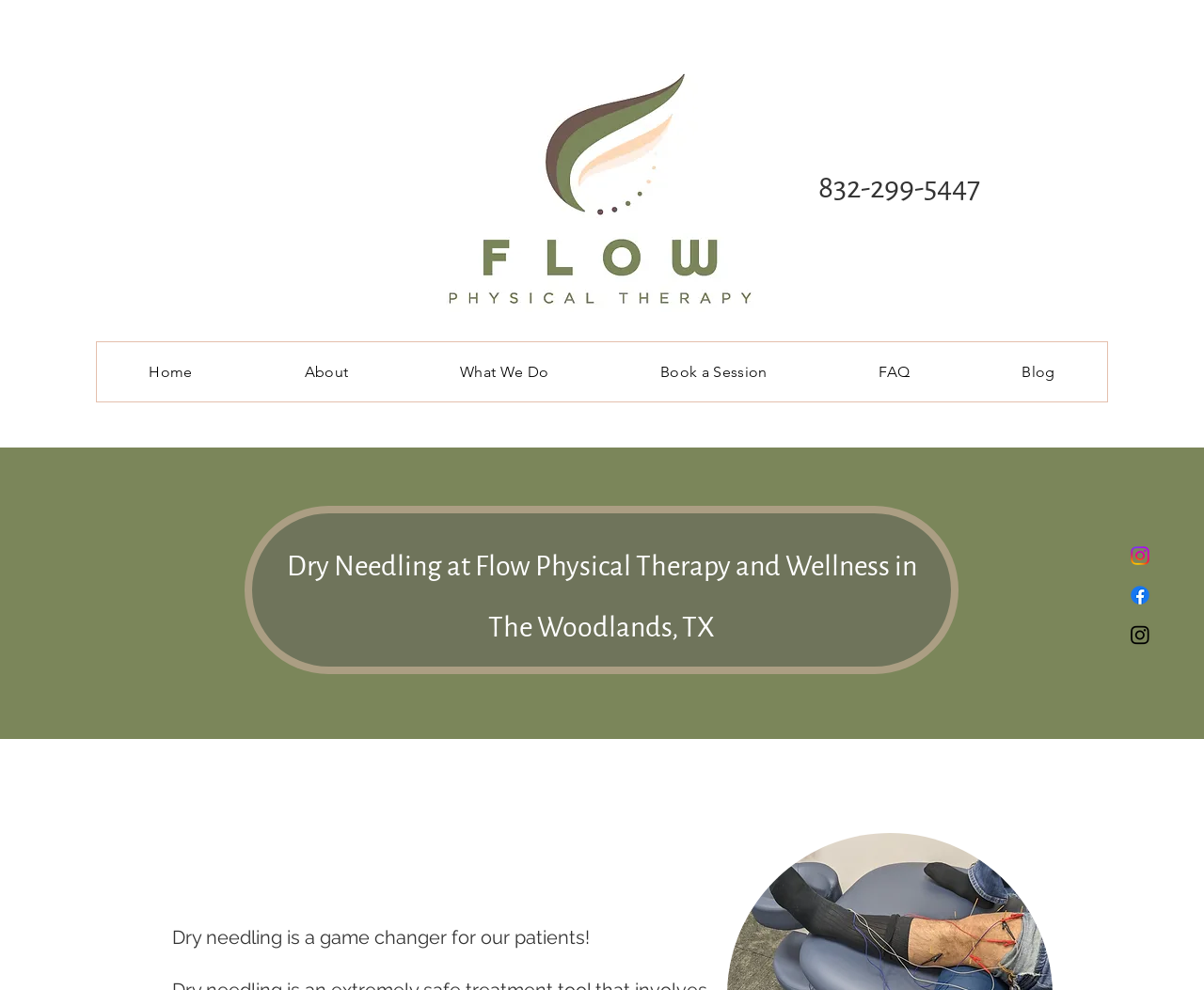Please give a concise answer to this question using a single word or phrase: 
How many social media links are there?

3